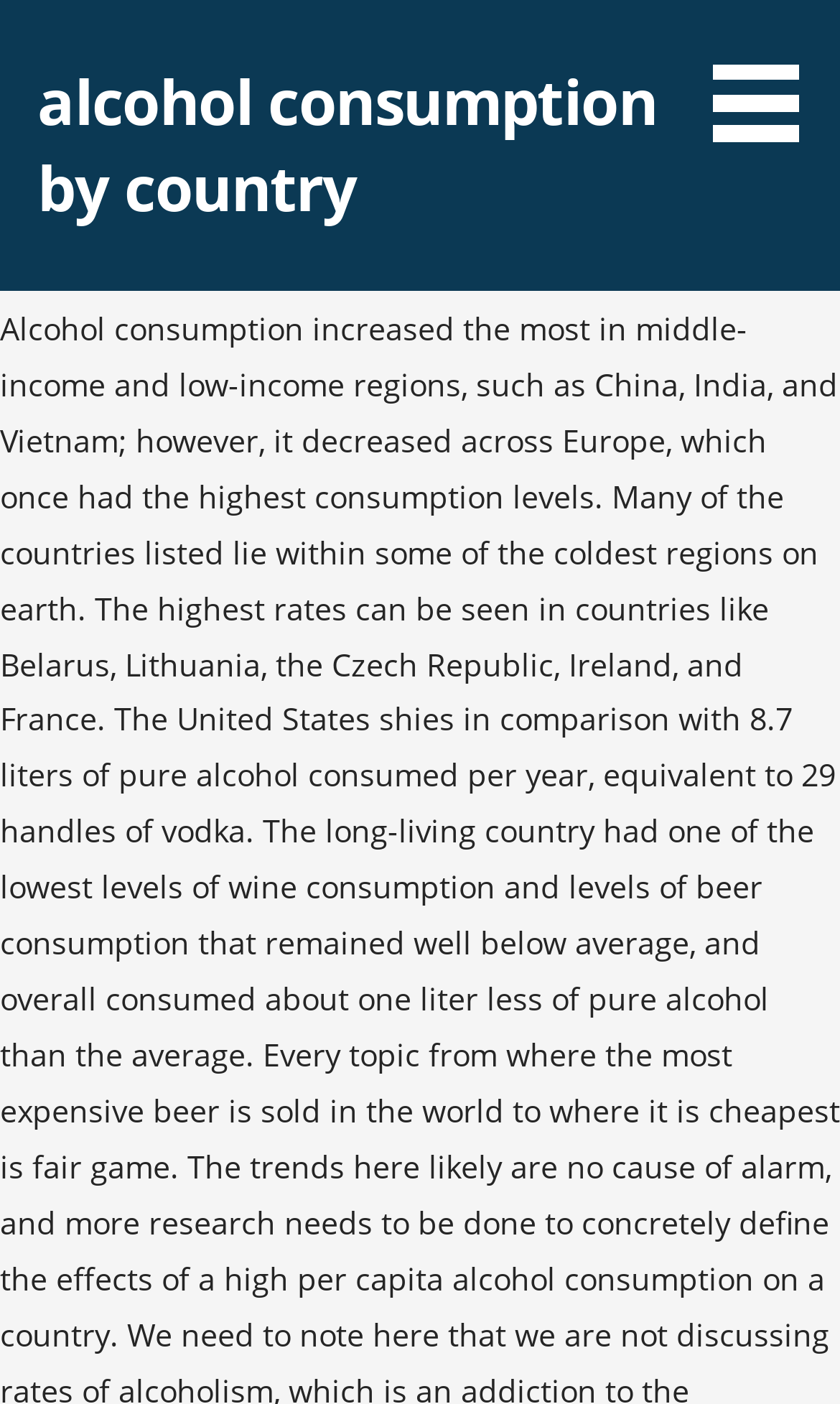Please determine the bounding box coordinates, formatted as (top-left x, top-left y, bottom-right x, bottom-right y), with all values as floating point numbers between 0 and 1. Identify the bounding box of the region described as: alcohol consumption by country

[0.045, 0.041, 0.782, 0.162]